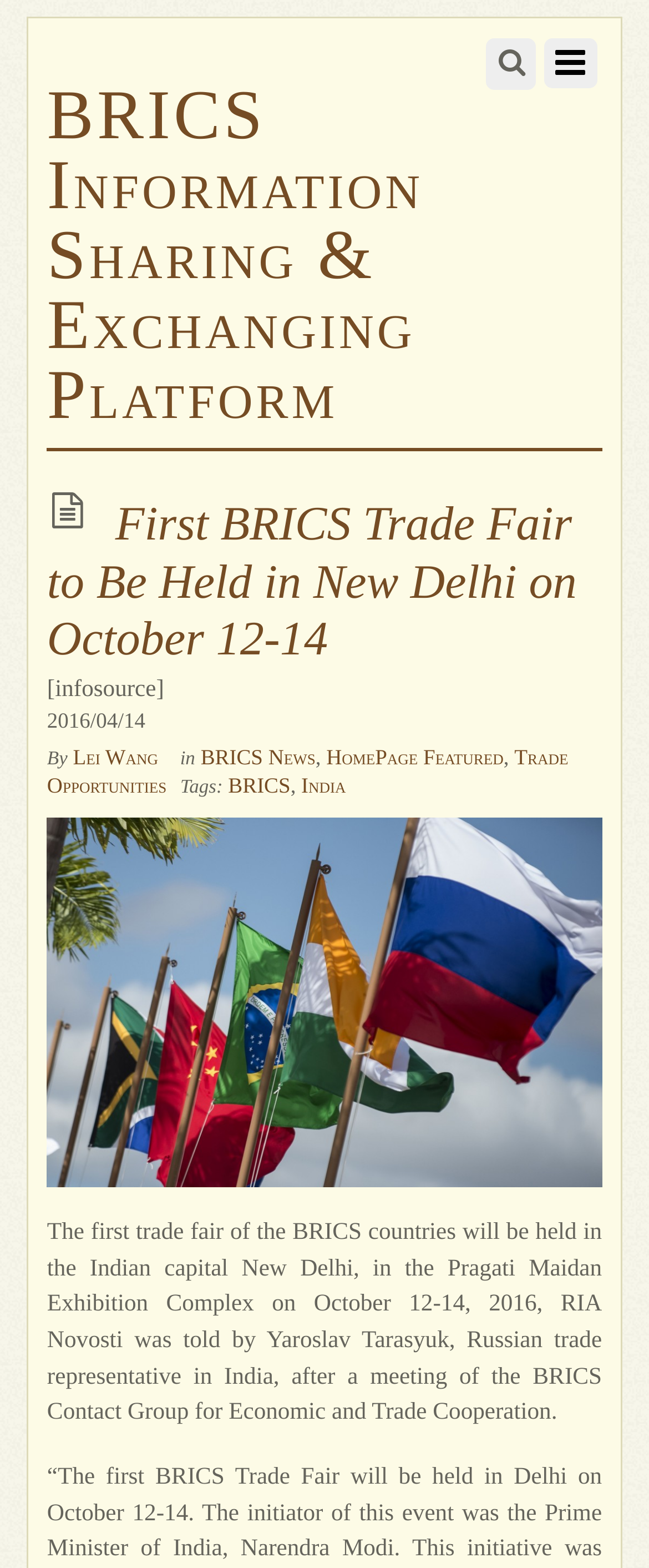Determine the bounding box for the UI element described here: "alt="brics"".

[0.073, 0.521, 0.927, 0.757]